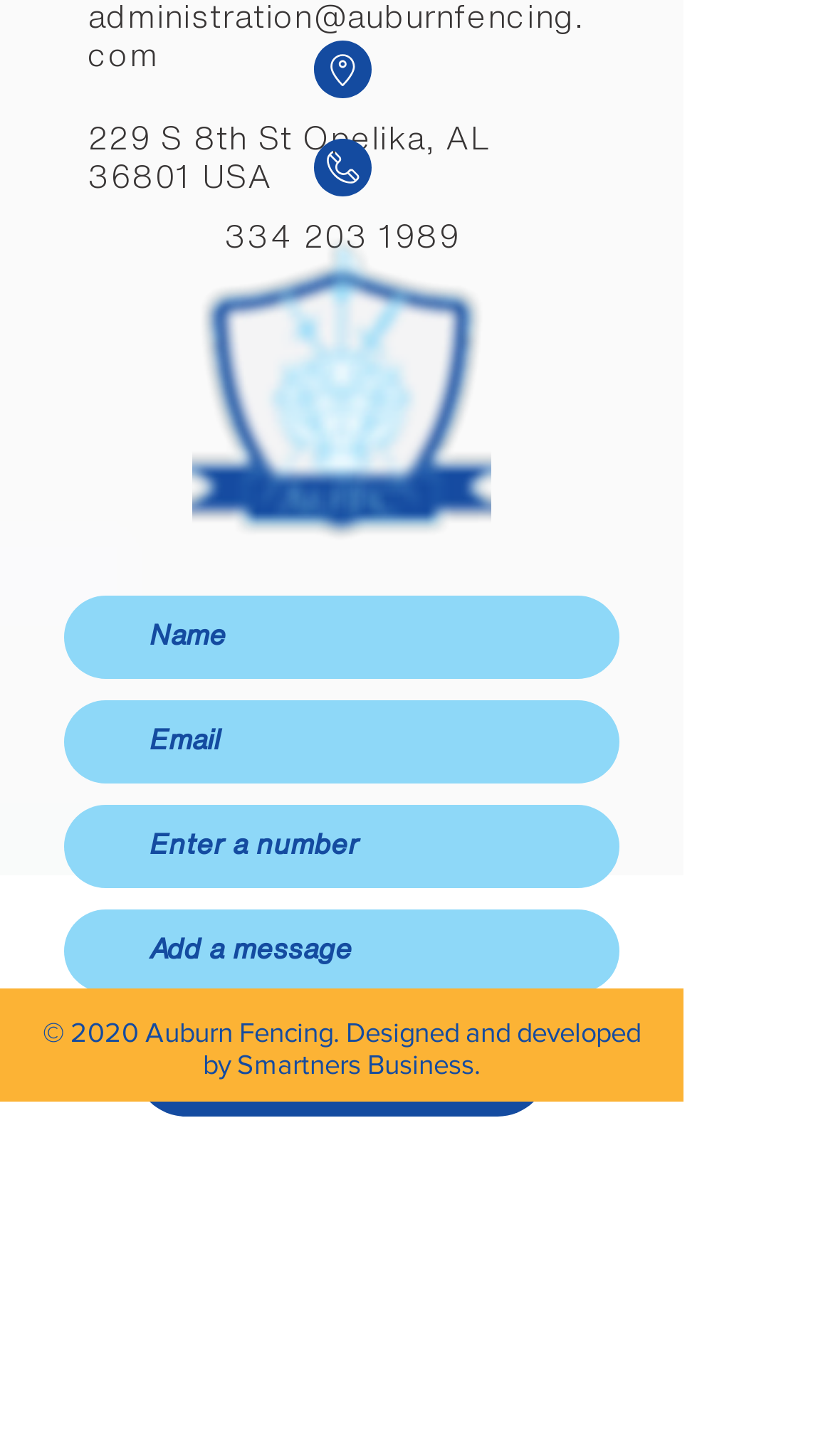Identify the bounding box for the described UI element: "SUBMIT".

[0.162, 0.697, 0.659, 0.767]